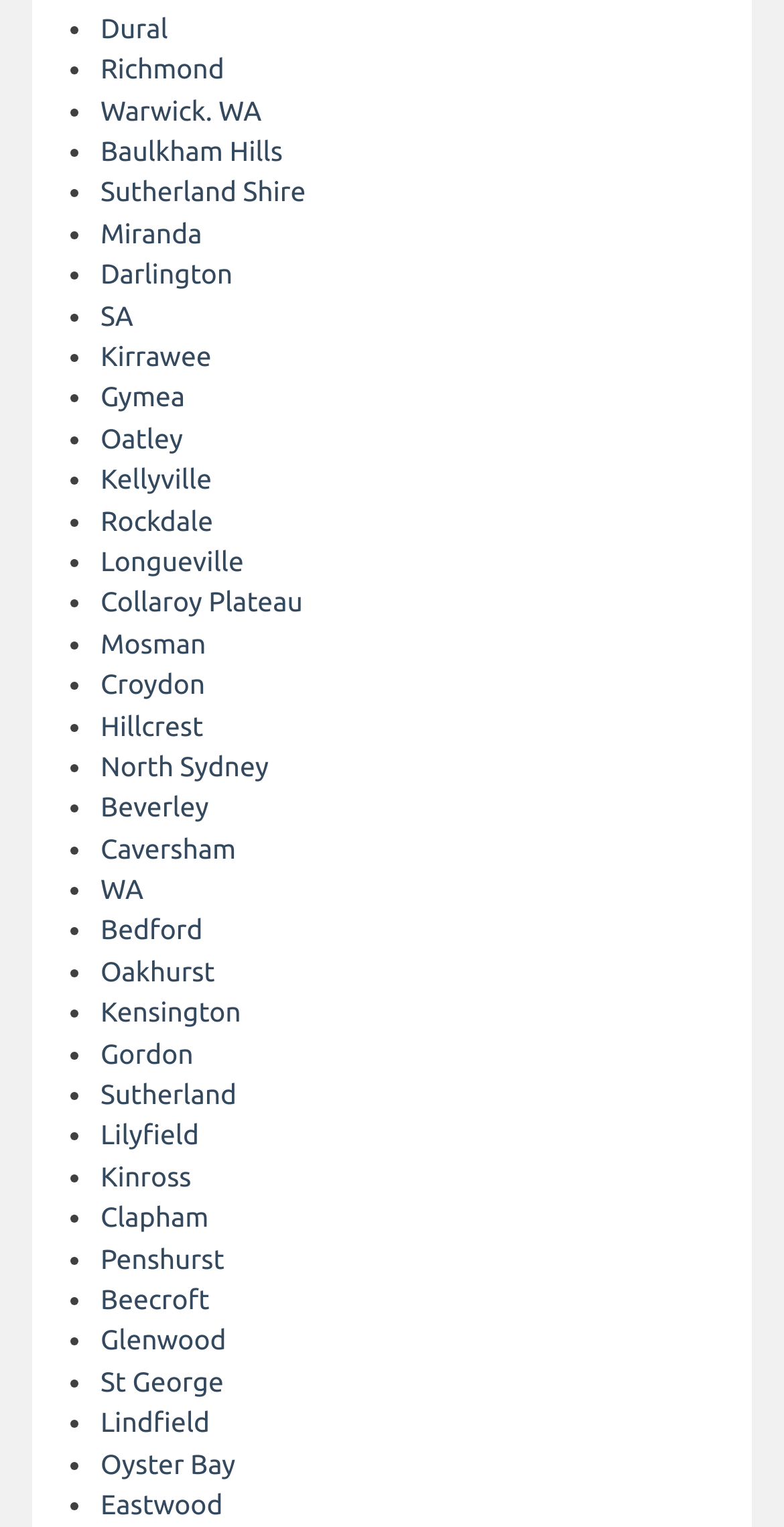Specify the bounding box coordinates of the area to click in order to execute this command: 'Check Sutherland Shire'. The coordinates should consist of four float numbers ranging from 0 to 1, and should be formatted as [left, top, right, bottom].

[0.128, 0.115, 0.39, 0.136]